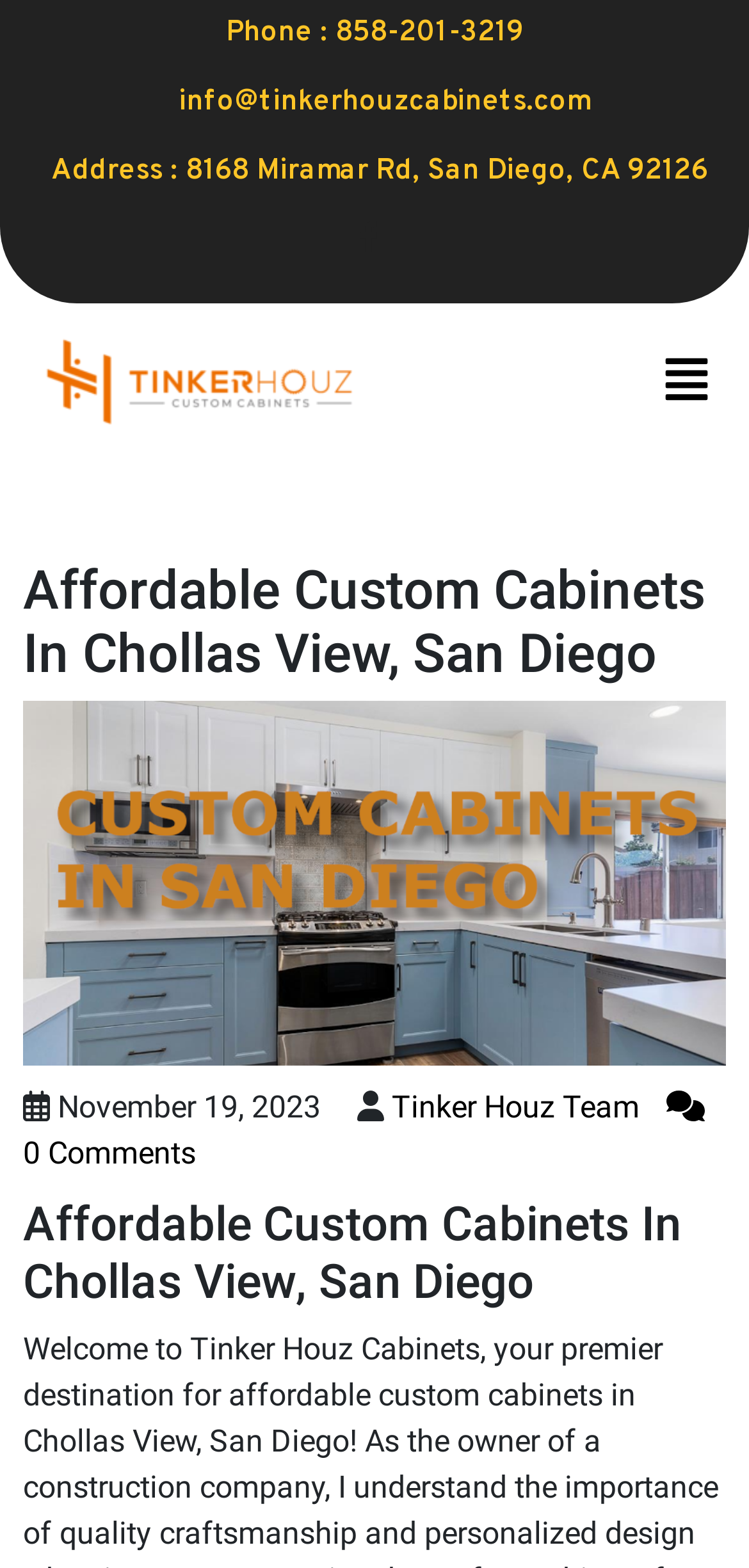How many social media links are there?
Give a comprehensive and detailed explanation for the question.

I counted the social media links by looking at the top section of the webpage, where the contact information is displayed. I found one link to Facebook.